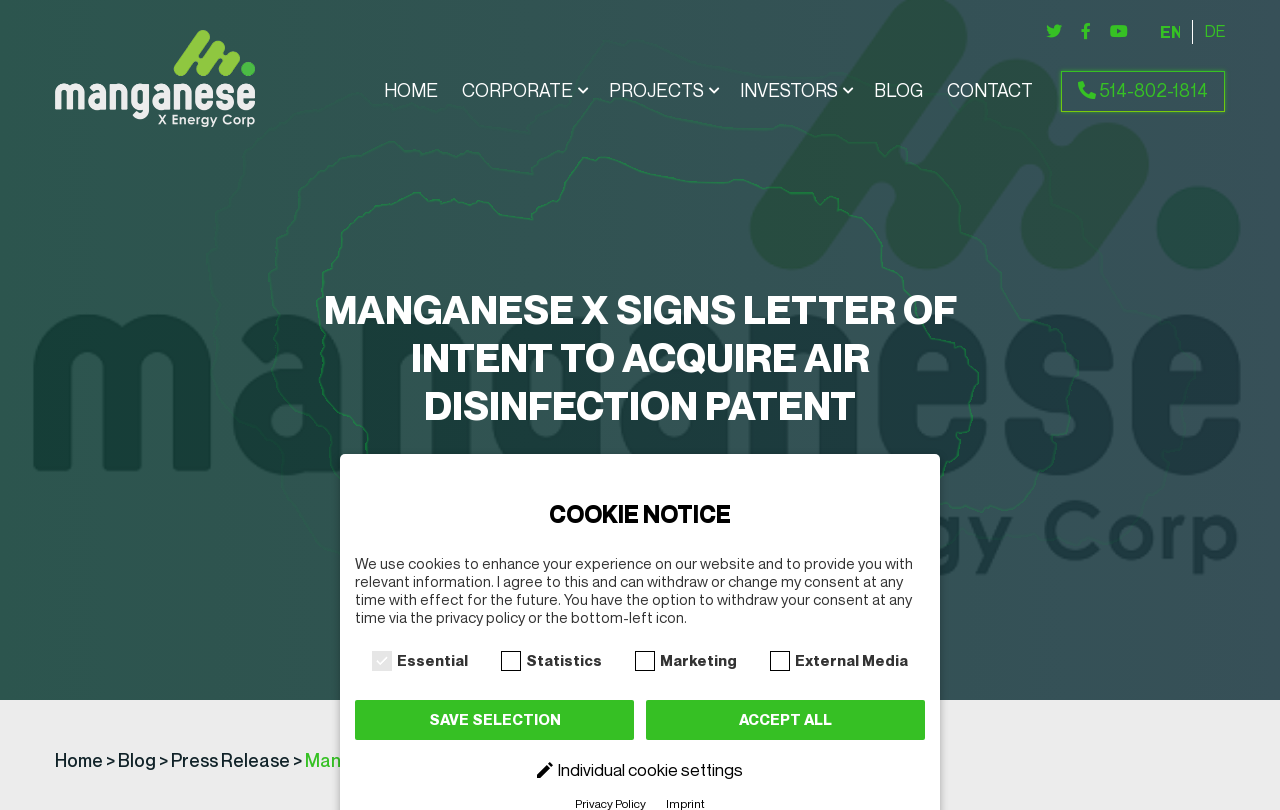What is the language currently selected on the webpage?
Identify the answer in the screenshot and reply with a single word or phrase.

ENGLISH